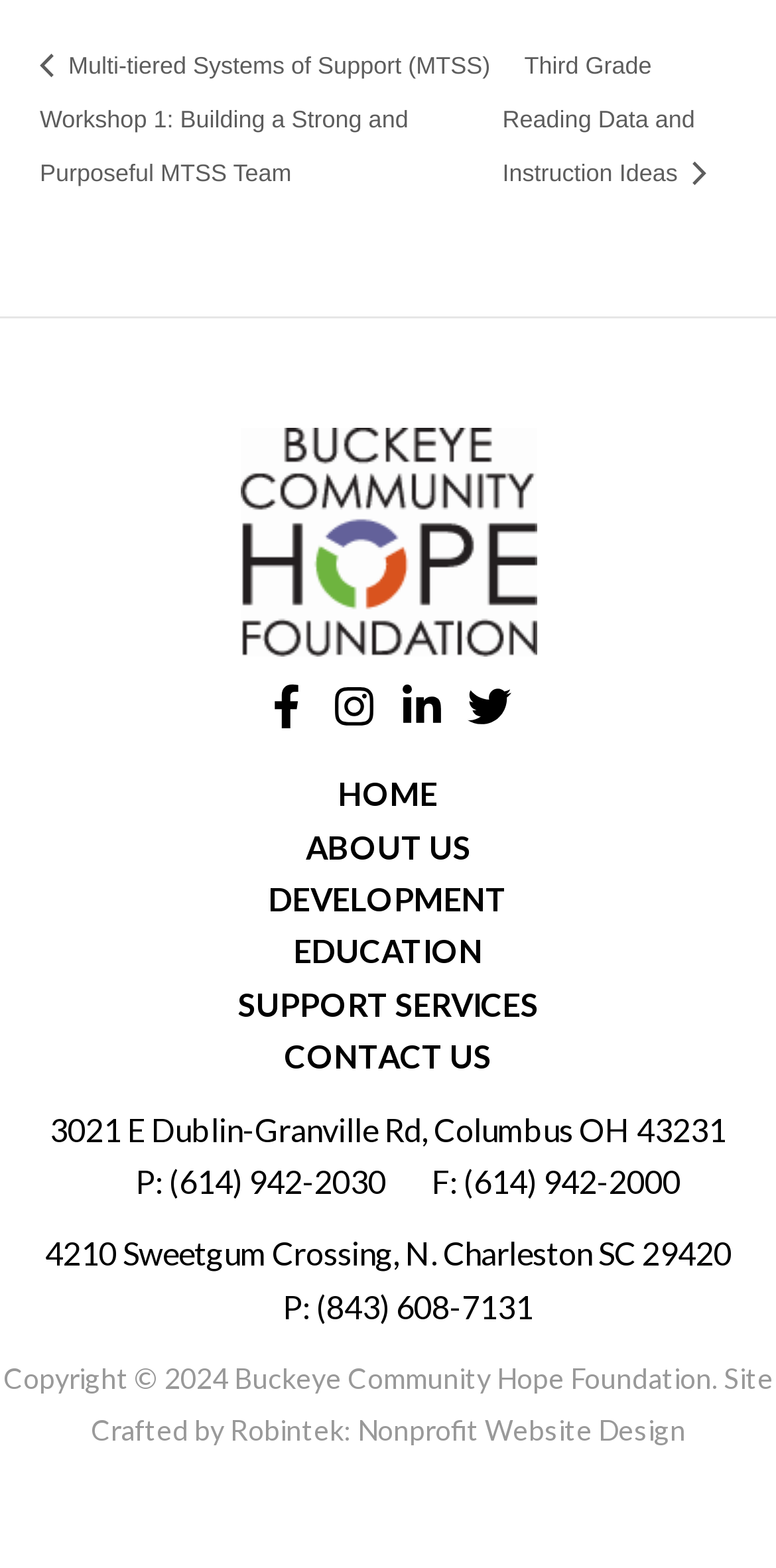Please identify the bounding box coordinates of the element that needs to be clicked to perform the following instruction: "View all products".

None